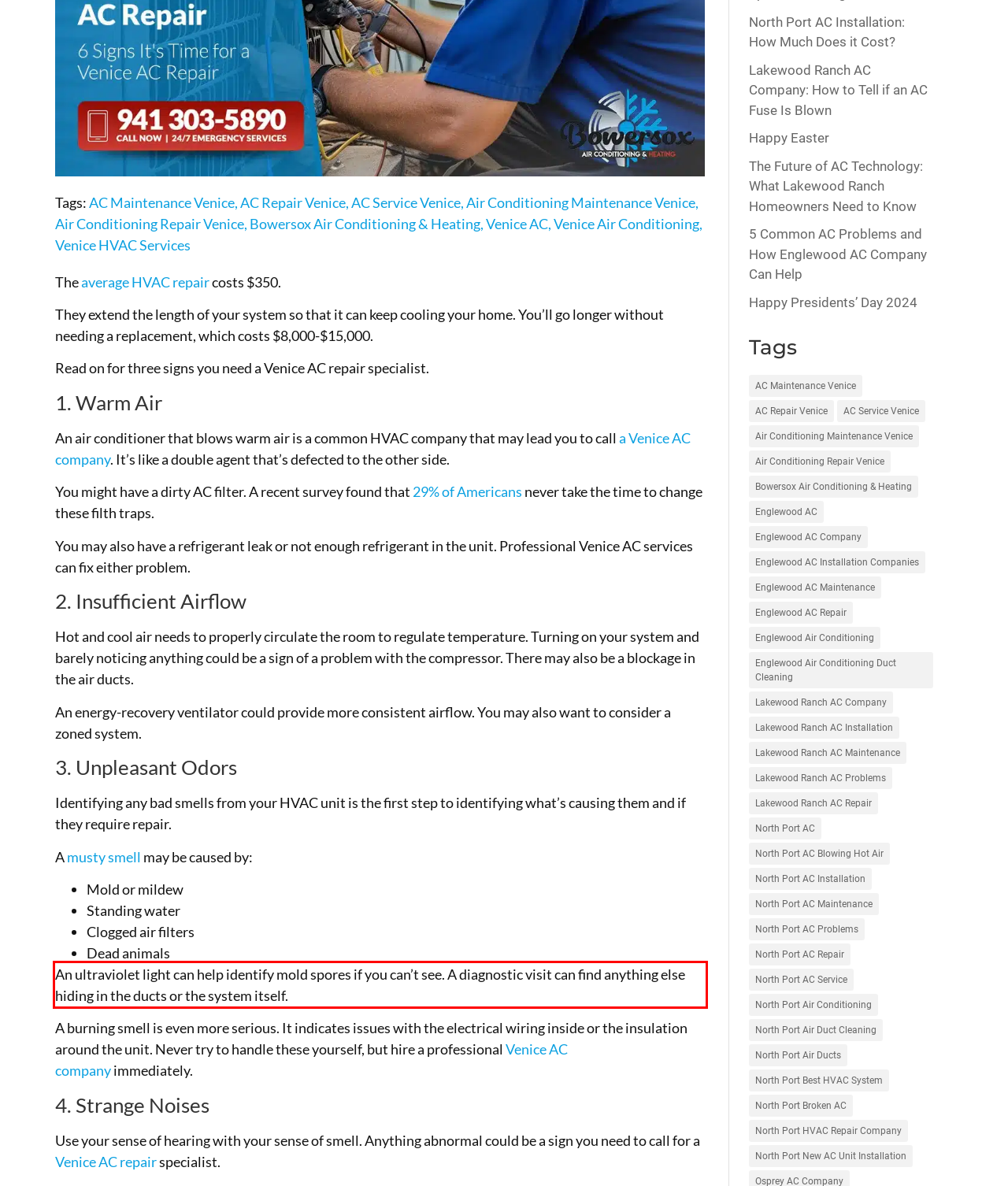View the screenshot of the webpage and identify the UI element surrounded by a red bounding box. Extract the text contained within this red bounding box.

An ultraviolet light can help identify mold spores if you can’t see. A diagnostic visit can find anything else hiding in the ducts or the system itself.